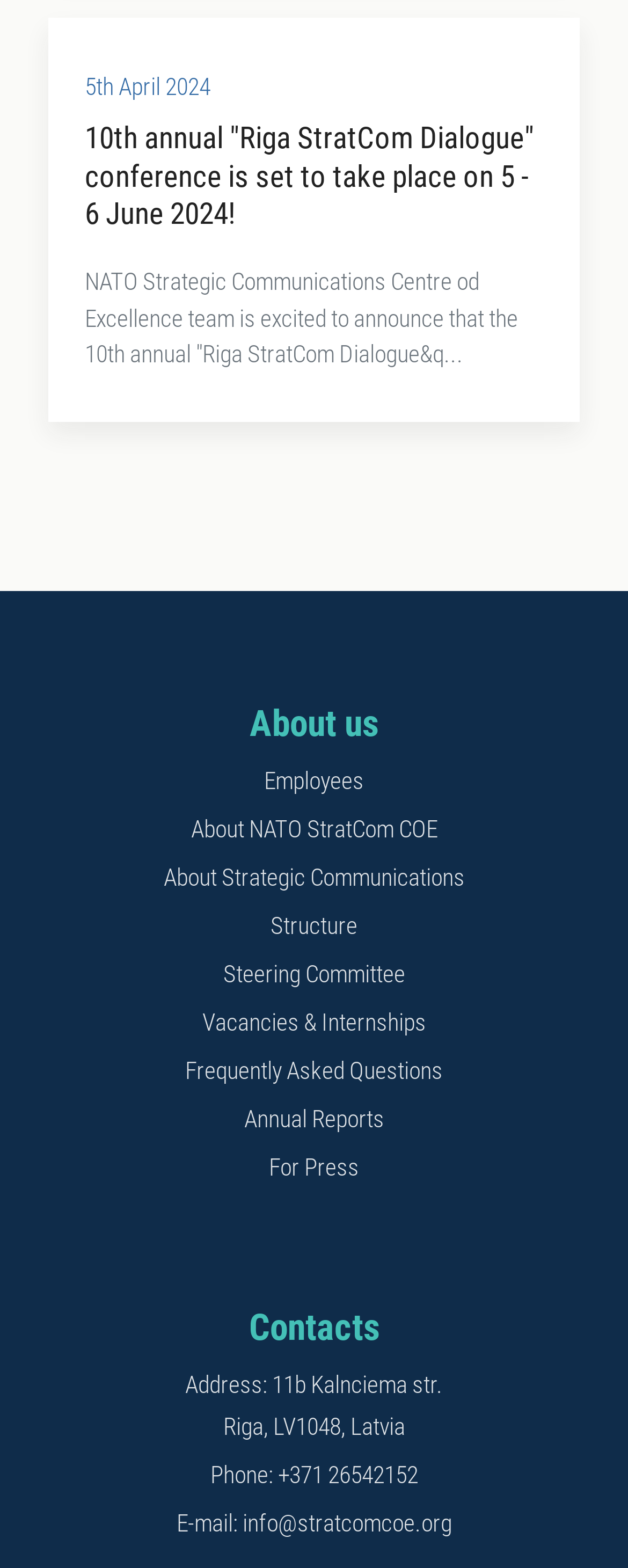Please identify the bounding box coordinates of the element's region that needs to be clicked to fulfill the following instruction: "Send an email to info@stratcomcoe.org". The bounding box coordinates should consist of four float numbers between 0 and 1, i.e., [left, top, right, bottom].

[0.077, 0.958, 0.923, 0.989]